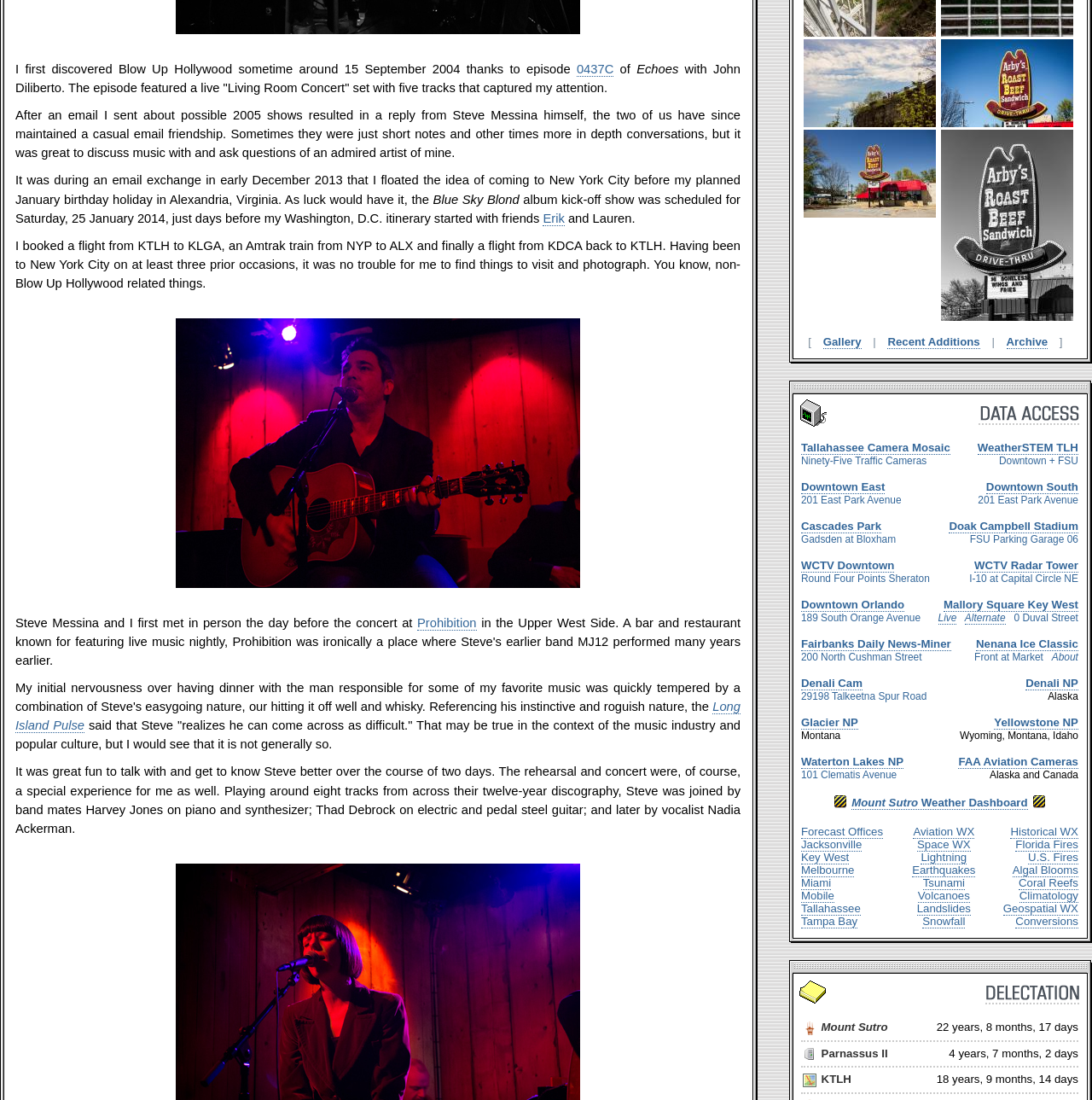Highlight the bounding box coordinates of the region I should click on to meet the following instruction: "view the photo of Blow Up Hollywood featuring Steve Messina".

[0.161, 0.289, 0.531, 0.534]